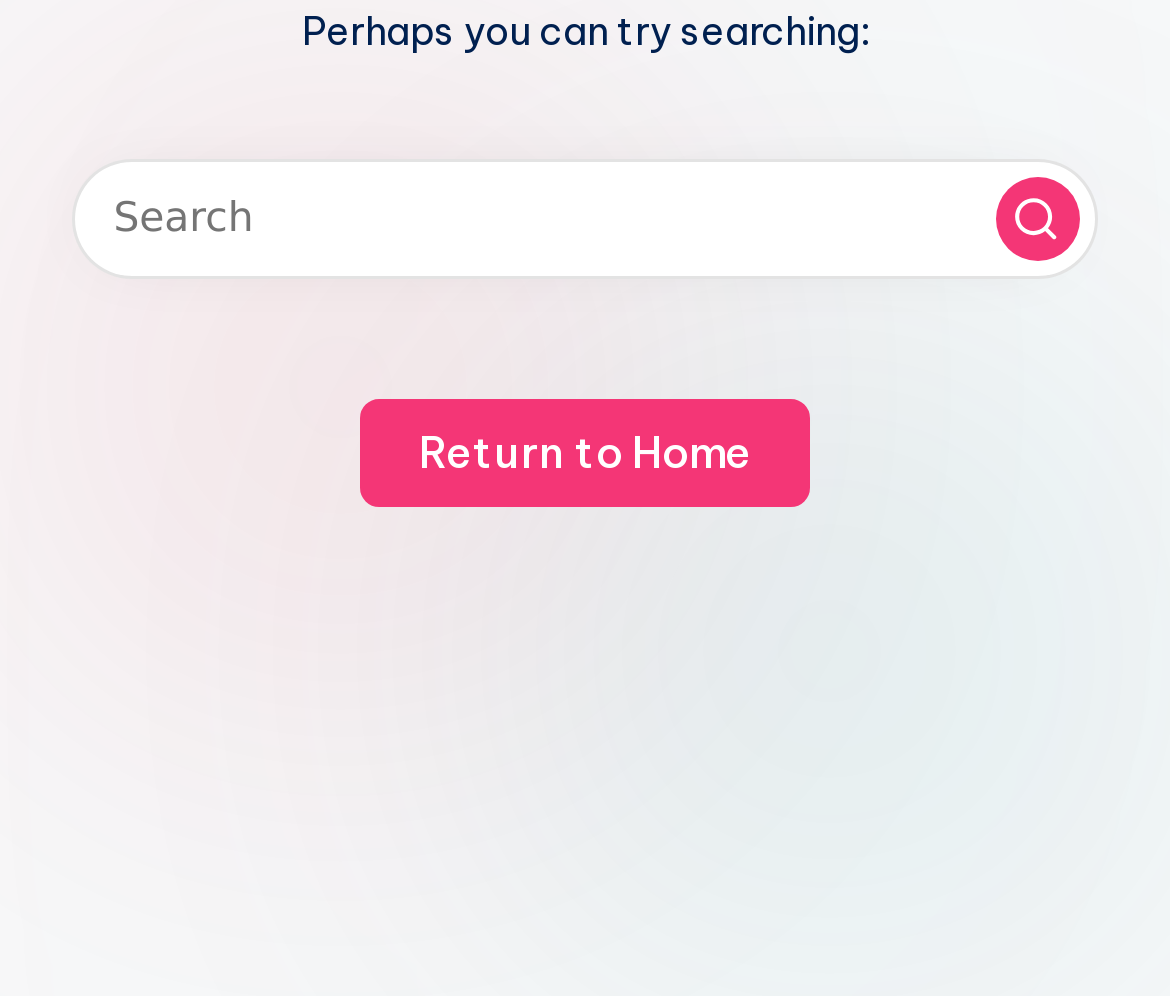Locate the UI element that matches the description aria-label="Search" in the webpage screenshot. Return the bounding box coordinates in the format (top-left x, top-left y, bottom-right x, bottom-right y), with values ranging from 0 to 1.

[0.85, 0.179, 0.922, 0.263]